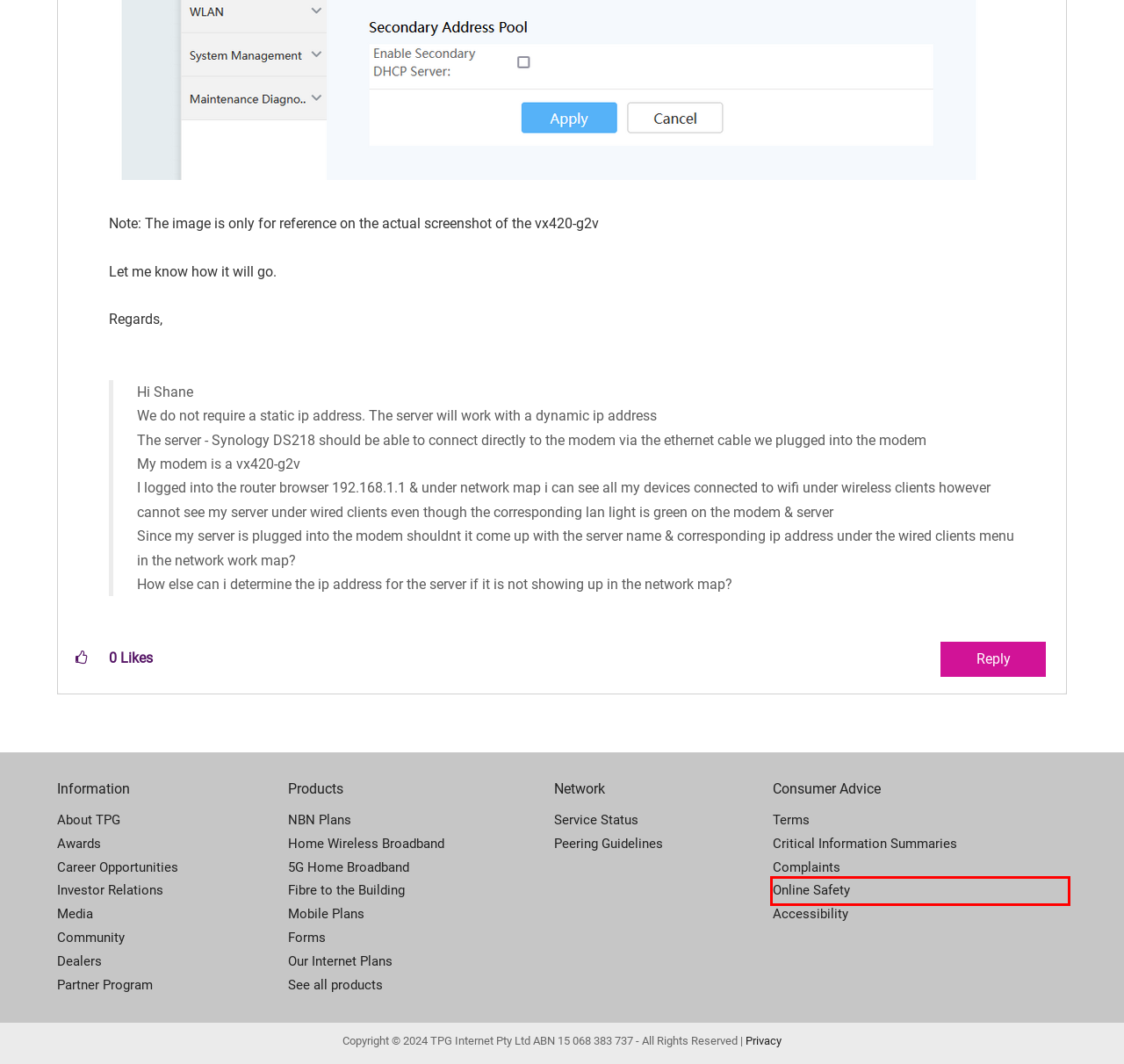Review the screenshot of a webpage which includes a red bounding box around an element. Select the description that best fits the new webpage once the element in the bounding box is clicked. Here are the candidates:
A. 5G Home Broadband Internet Plans | TPG
B. Critical Information Summary
C. Online Safety & Content Filtering | TPG website
D. nbn® Plans for fast internet speeds at home | TPG
E. Awards | TPG website
F. TPG Service Description and Terms & Conditions
G. Peering Guidelines | TPG website
H. About us and our services | TPG

C